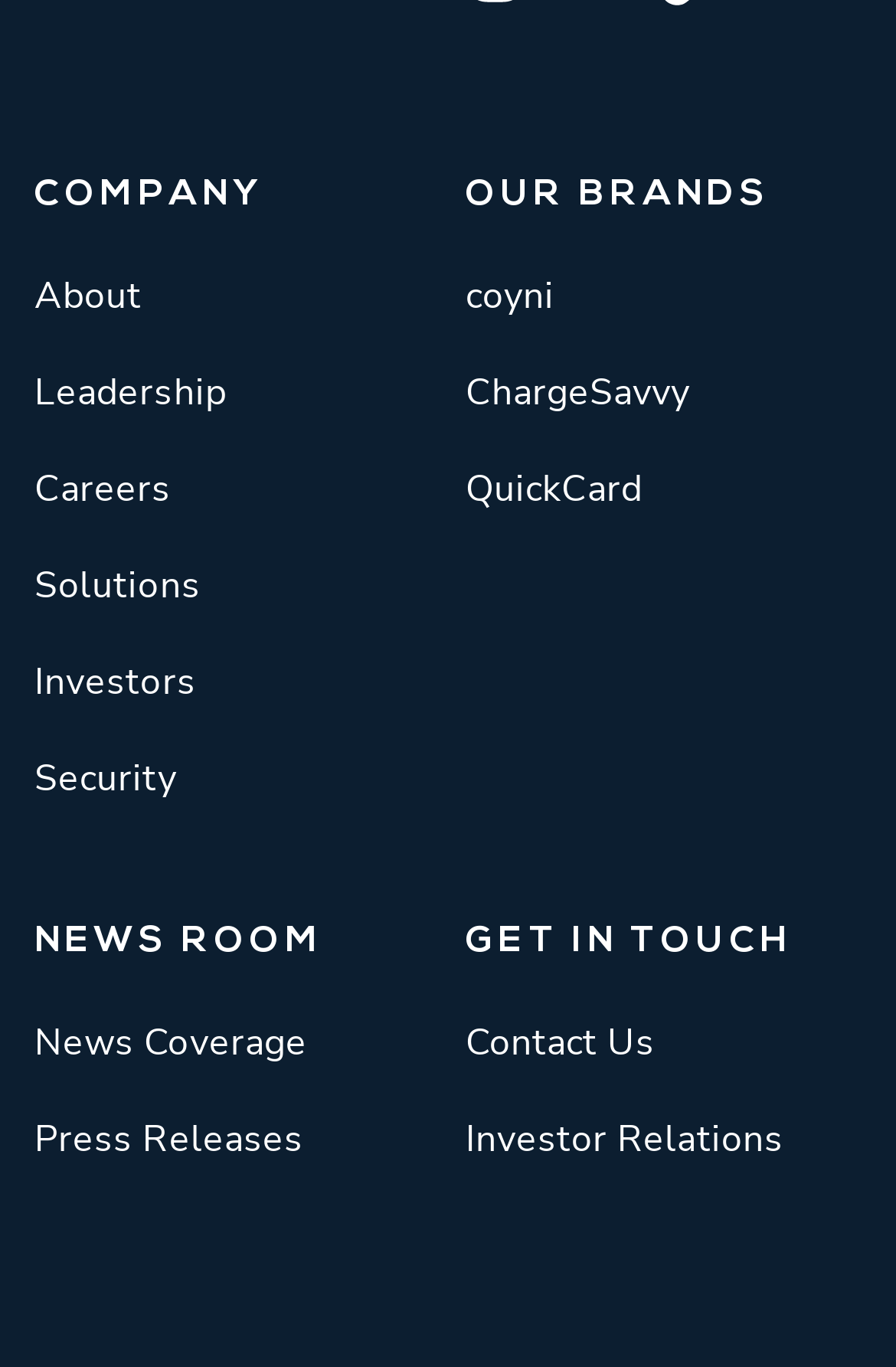What is the last link under the NEWS ROOM section?
Look at the screenshot and respond with a single word or phrase.

Press Releases